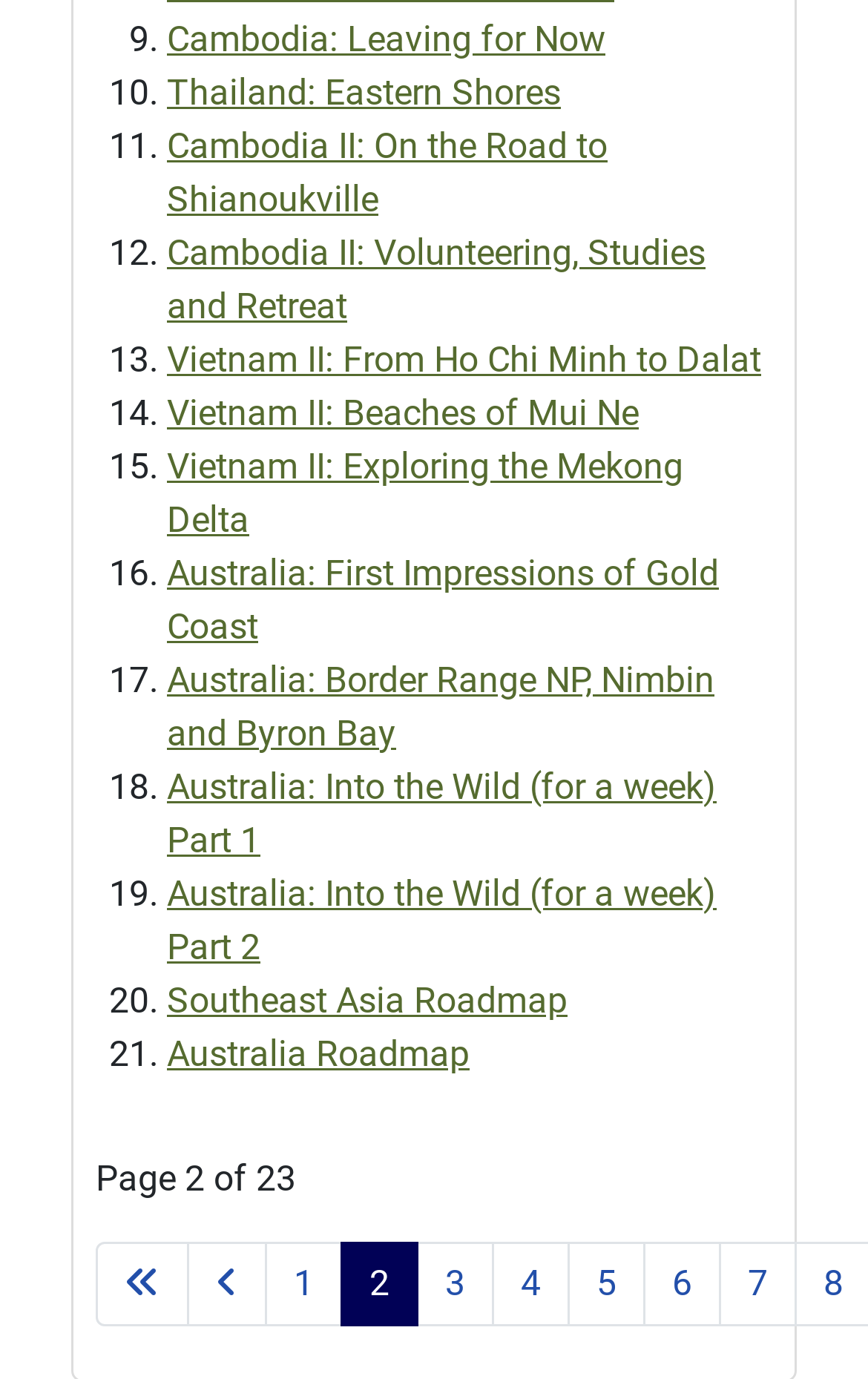Specify the bounding box coordinates of the region I need to click to perform the following instruction: "Click on the link to Cambodia: Leaving for Now". The coordinates must be four float numbers in the range of 0 to 1, i.e., [left, top, right, bottom].

[0.192, 0.013, 0.697, 0.043]